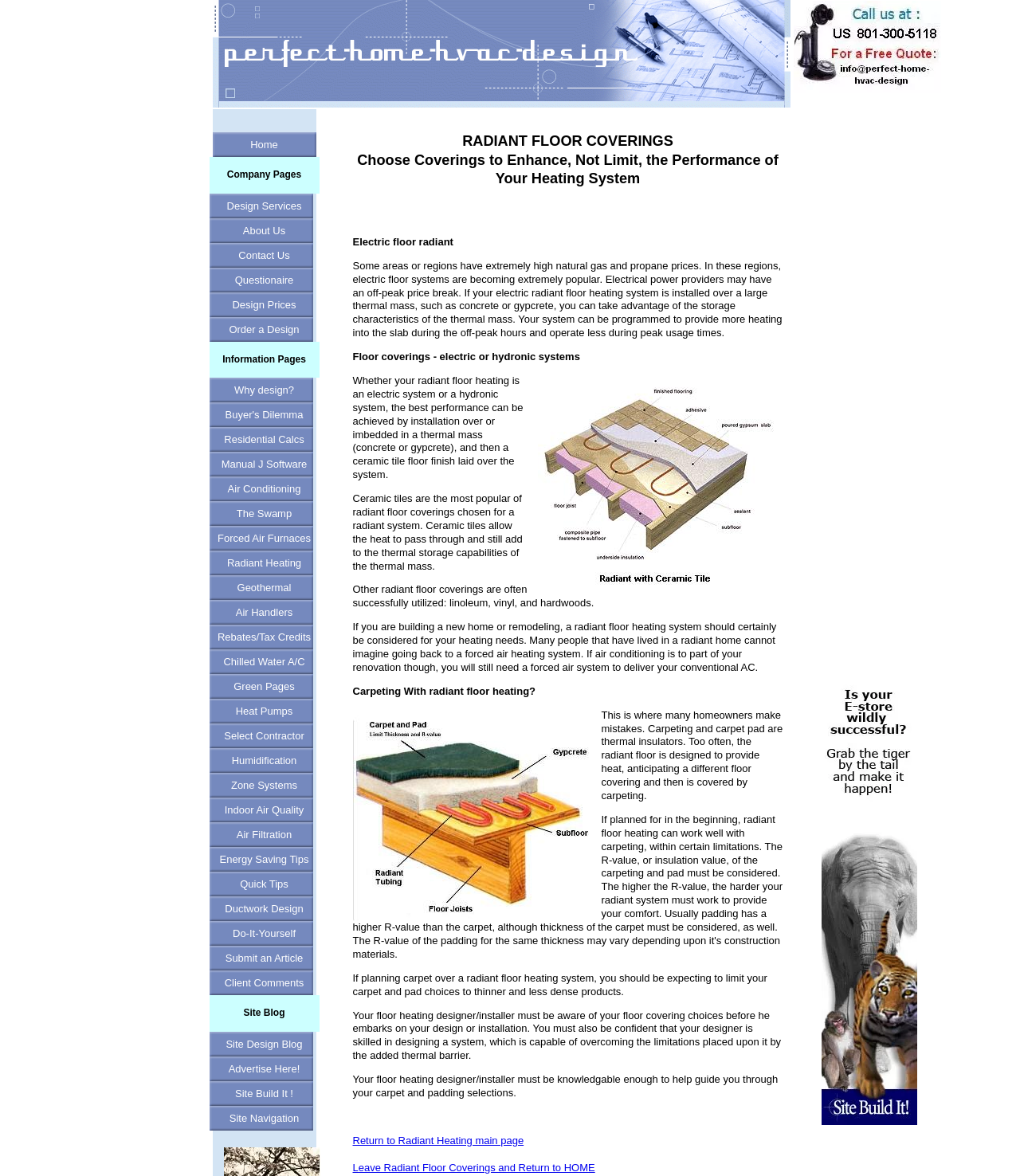Find the bounding box coordinates for the element described here: "Site Build It !".

[0.205, 0.919, 0.313, 0.94]